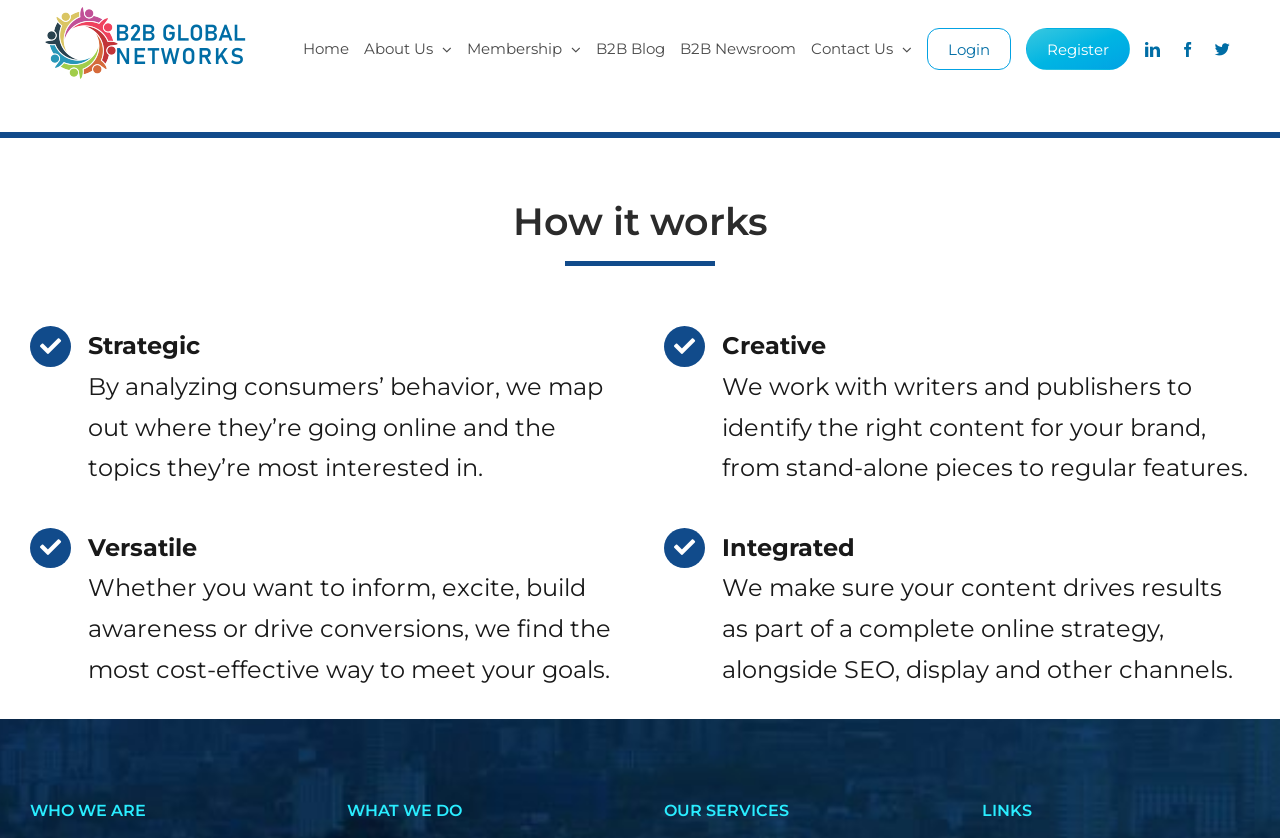What is the name of the company?
Please provide a comprehensive answer based on the contents of the image.

The company name can be found in the top-left corner of the webpage, where the logo is located, and it is also mentioned in the navigation menu.